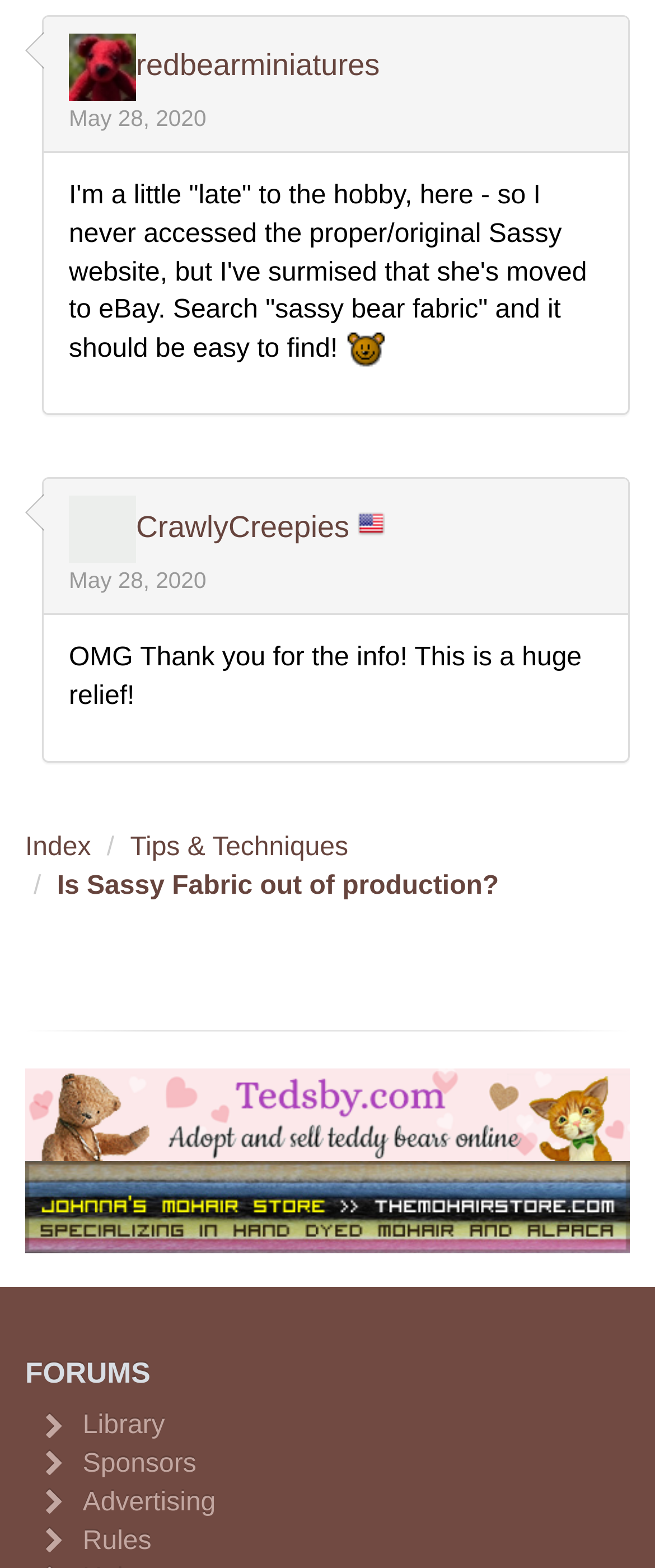Identify the bounding box for the described UI element. Provide the coordinates in (top-left x, top-left y, bottom-right x, bottom-right y) format with values ranging from 0 to 1: CrawlyCreepies

[0.208, 0.326, 0.533, 0.347]